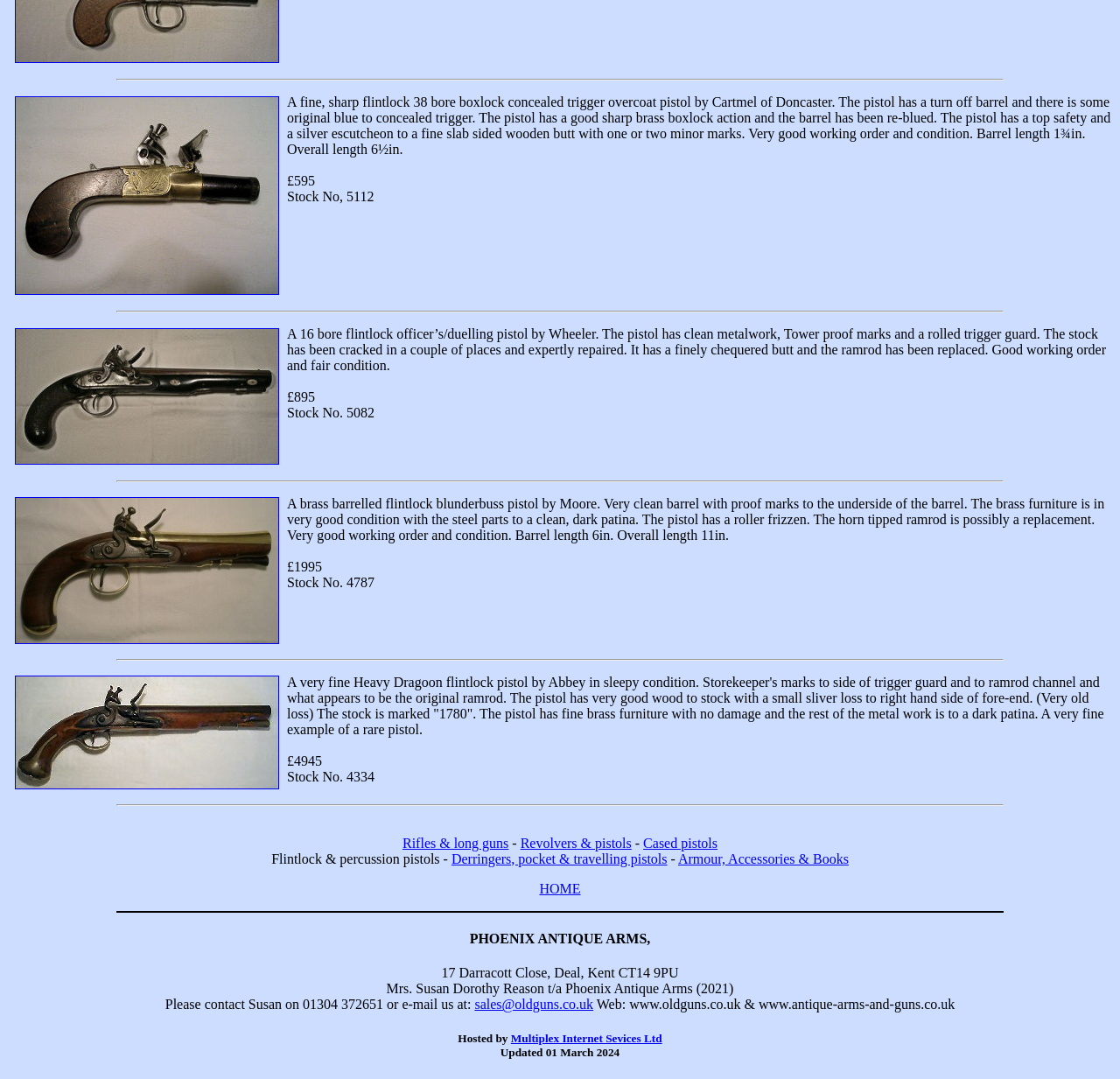Identify the bounding box coordinates for the region of the element that should be clicked to carry out the instruction: "Click to enlarge a fine, sharp flintlock 38 bore boxlock concealed trigger overcoat pistol by Cartmel of Doncaster". The bounding box coordinates should be four float numbers between 0 and 1, i.e., [left, top, right, bottom].

[0.013, 0.089, 0.249, 0.273]